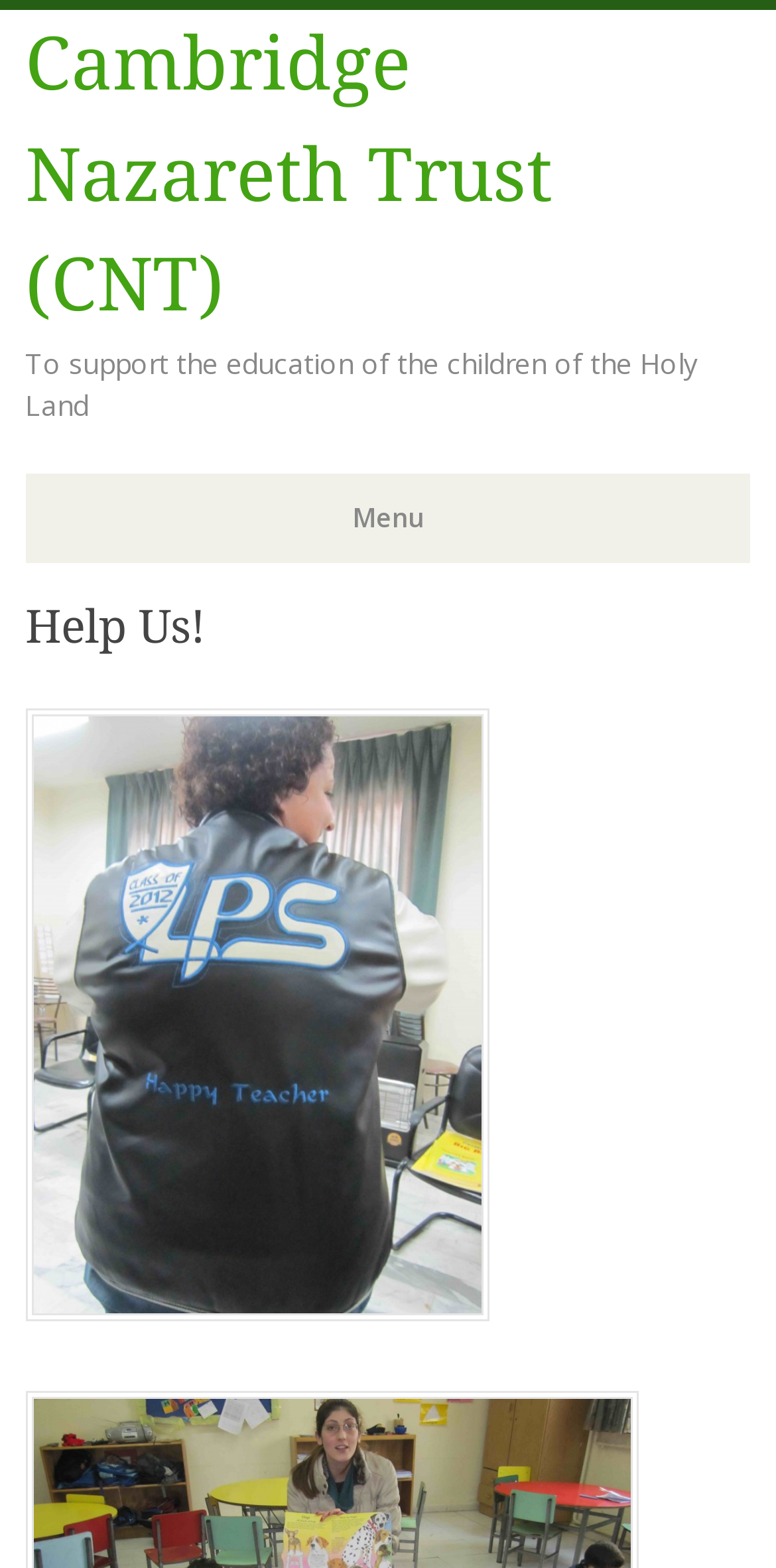Given the webpage screenshot and the description, determine the bounding box coordinates (top-left x, top-left y, bottom-right x, bottom-right y) that define the location of the UI element matching this description: Cambridge Nazareth Trust (CNT)

[0.033, 0.014, 0.712, 0.209]